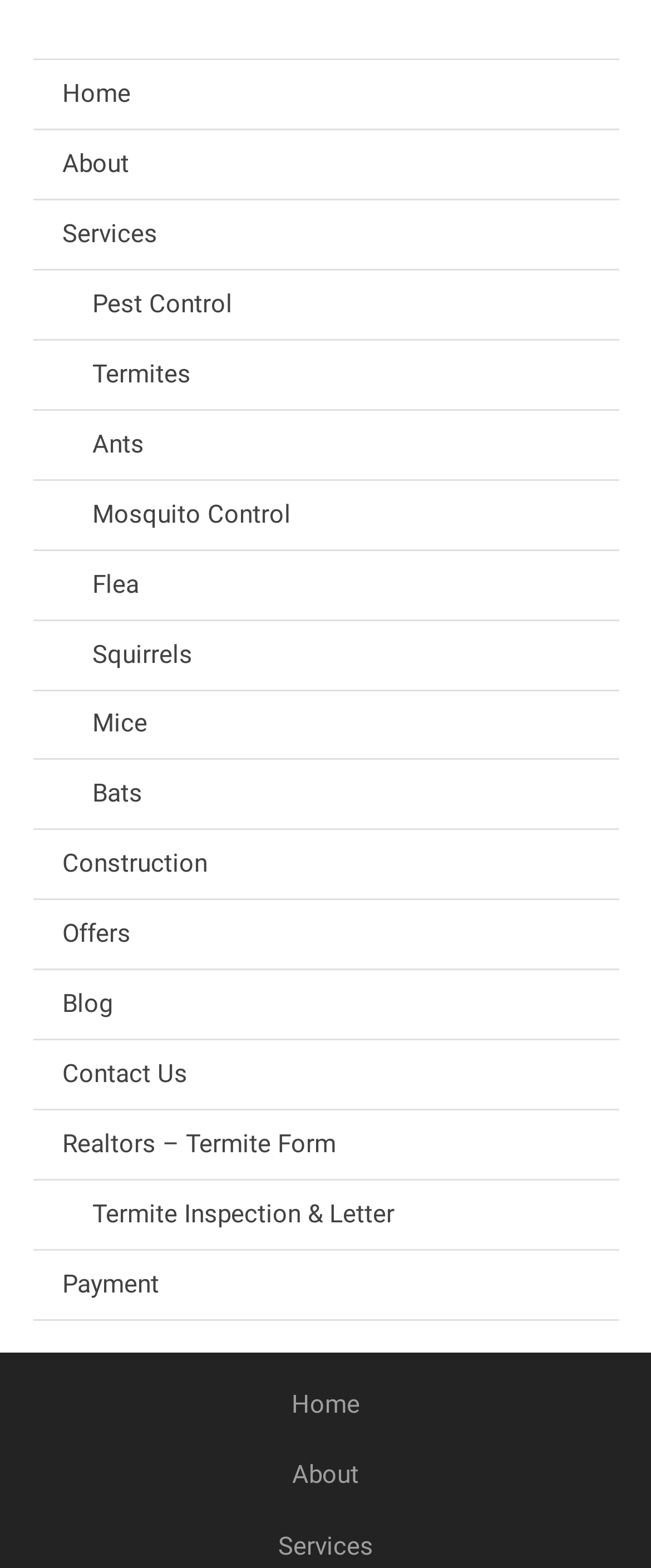Indicate the bounding box coordinates of the element that needs to be clicked to satisfy the following instruction: "read the blog". The coordinates should be four float numbers between 0 and 1, i.e., [left, top, right, bottom].

[0.05, 0.618, 0.95, 0.663]